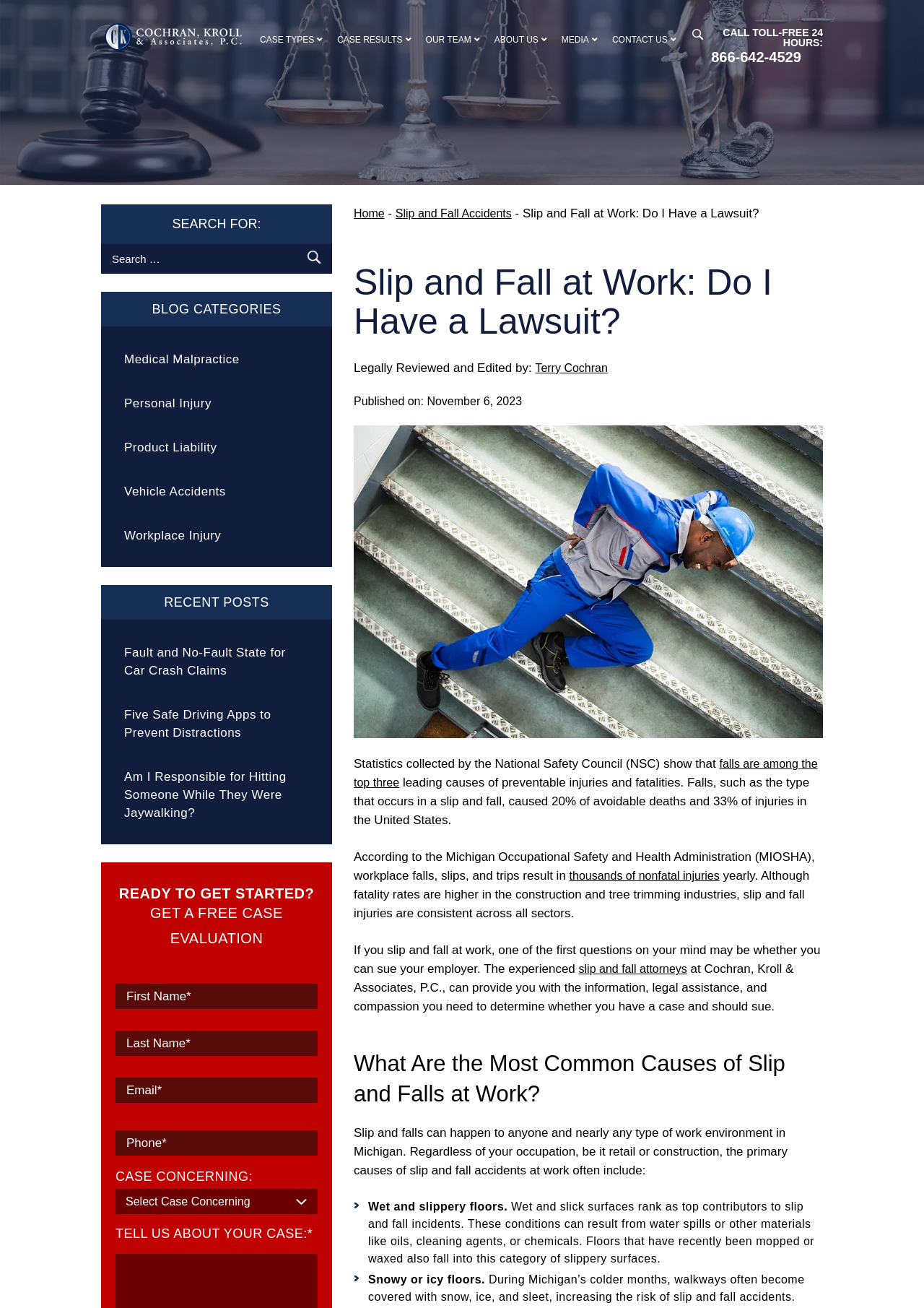Given the description of a UI element: "Media", identify the bounding box coordinates of the matching element in the webpage screenshot.

[0.6, 0.019, 0.655, 0.041]